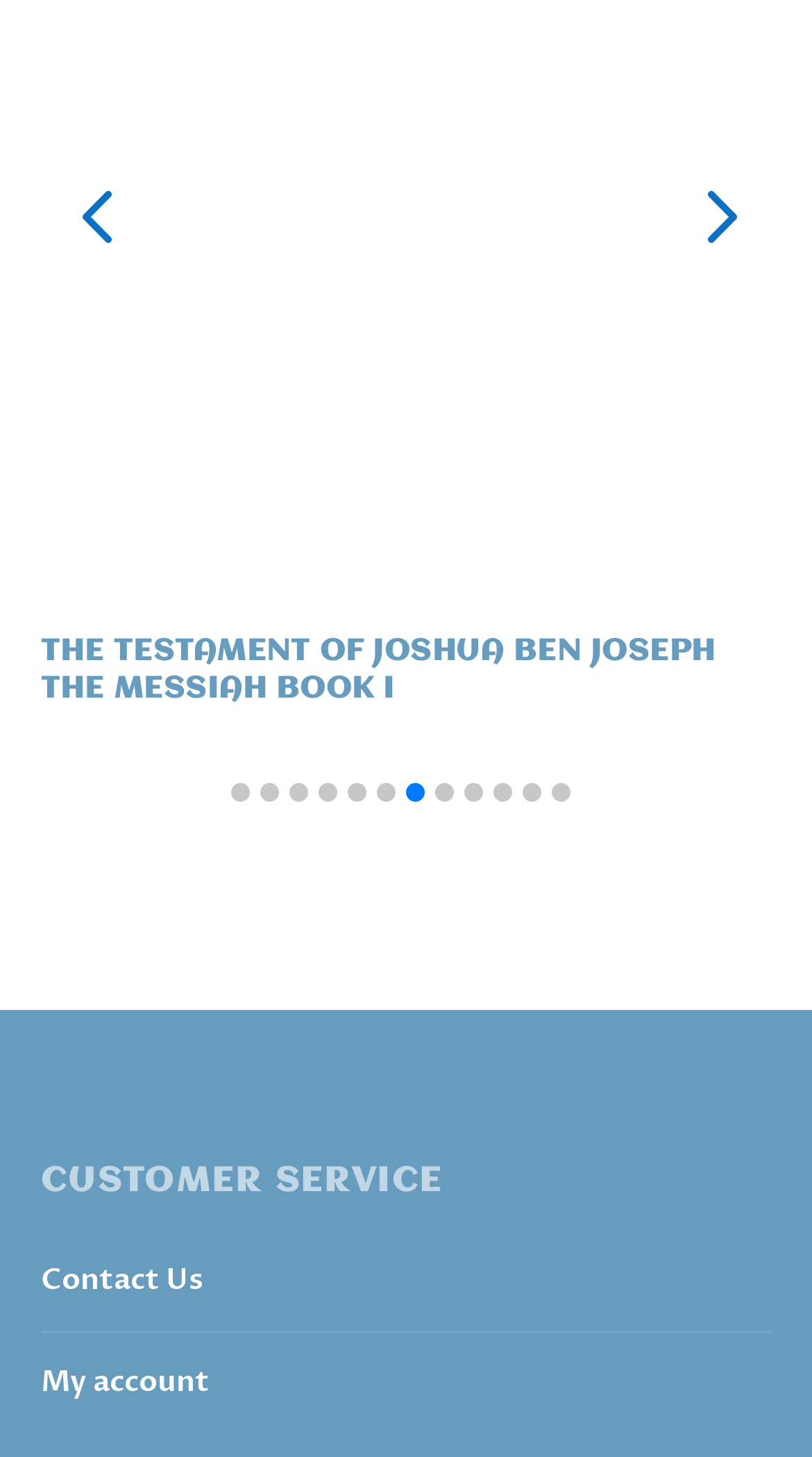Given the description of a UI element: "aria-label="Go to slide 9"", identify the bounding box coordinates of the matching element in the webpage screenshot.

[0.572, 0.538, 0.595, 0.551]